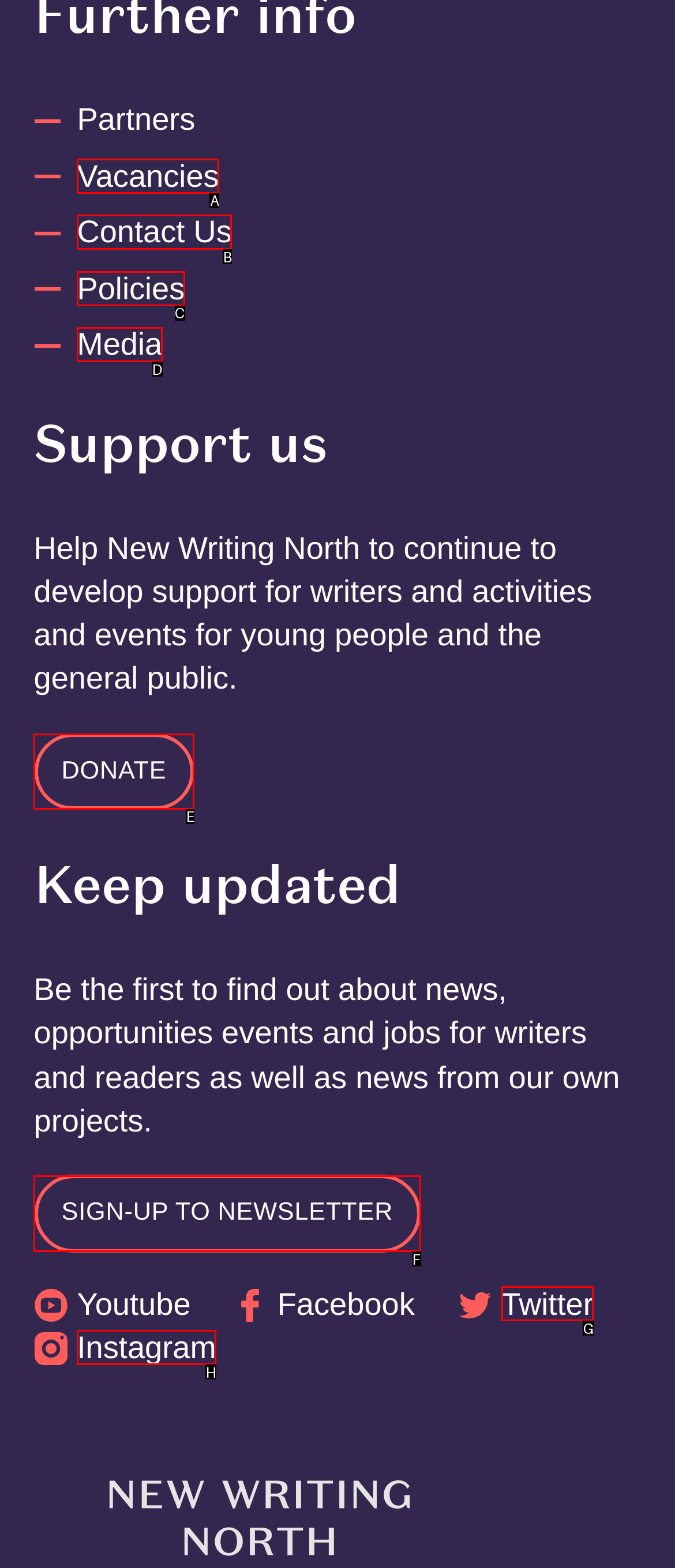Determine the letter of the UI element that will complete the task: Donate to New Writing North
Reply with the corresponding letter.

E